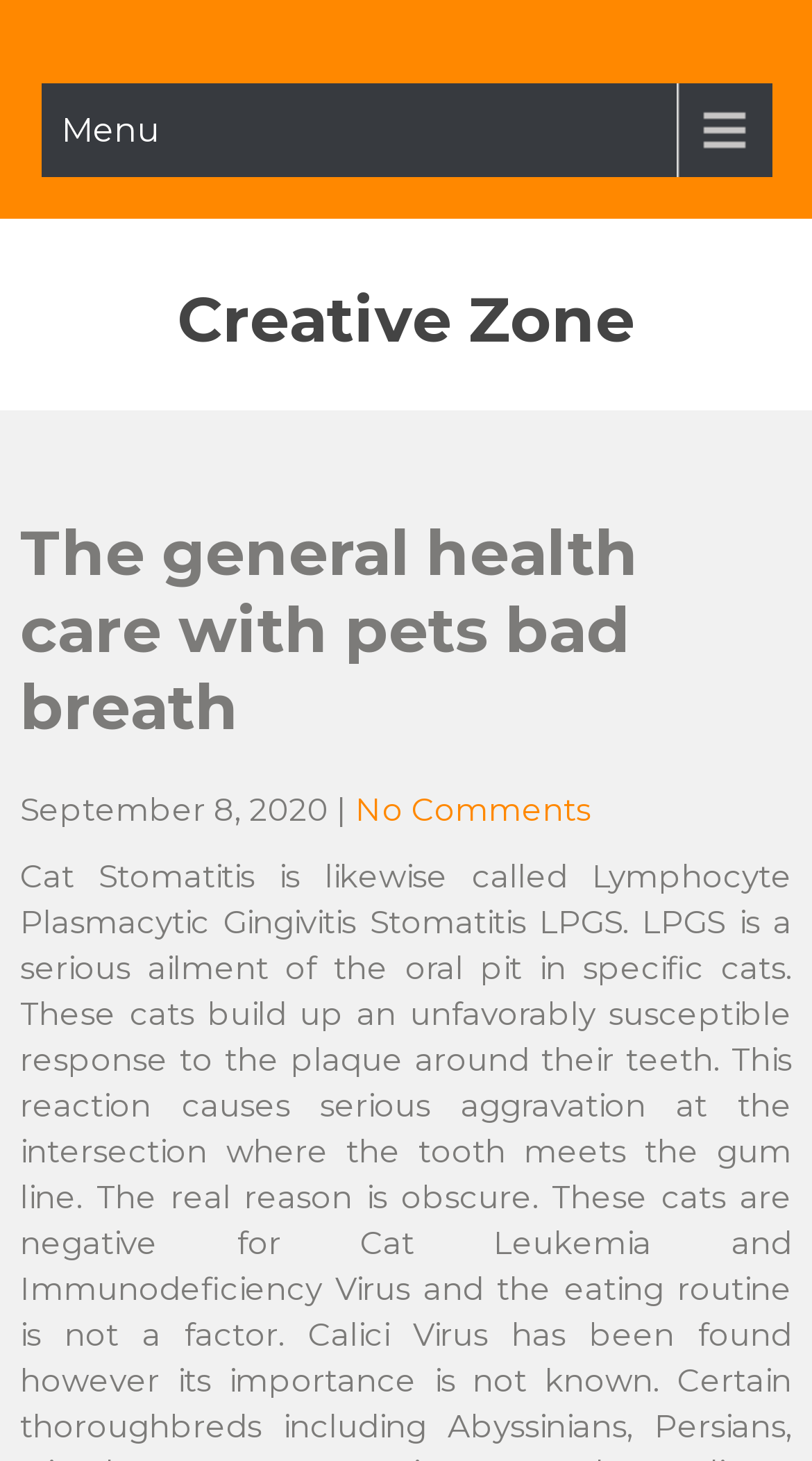Answer the following inquiry with a single word or phrase:
What is the category of the post?

Creative Zone